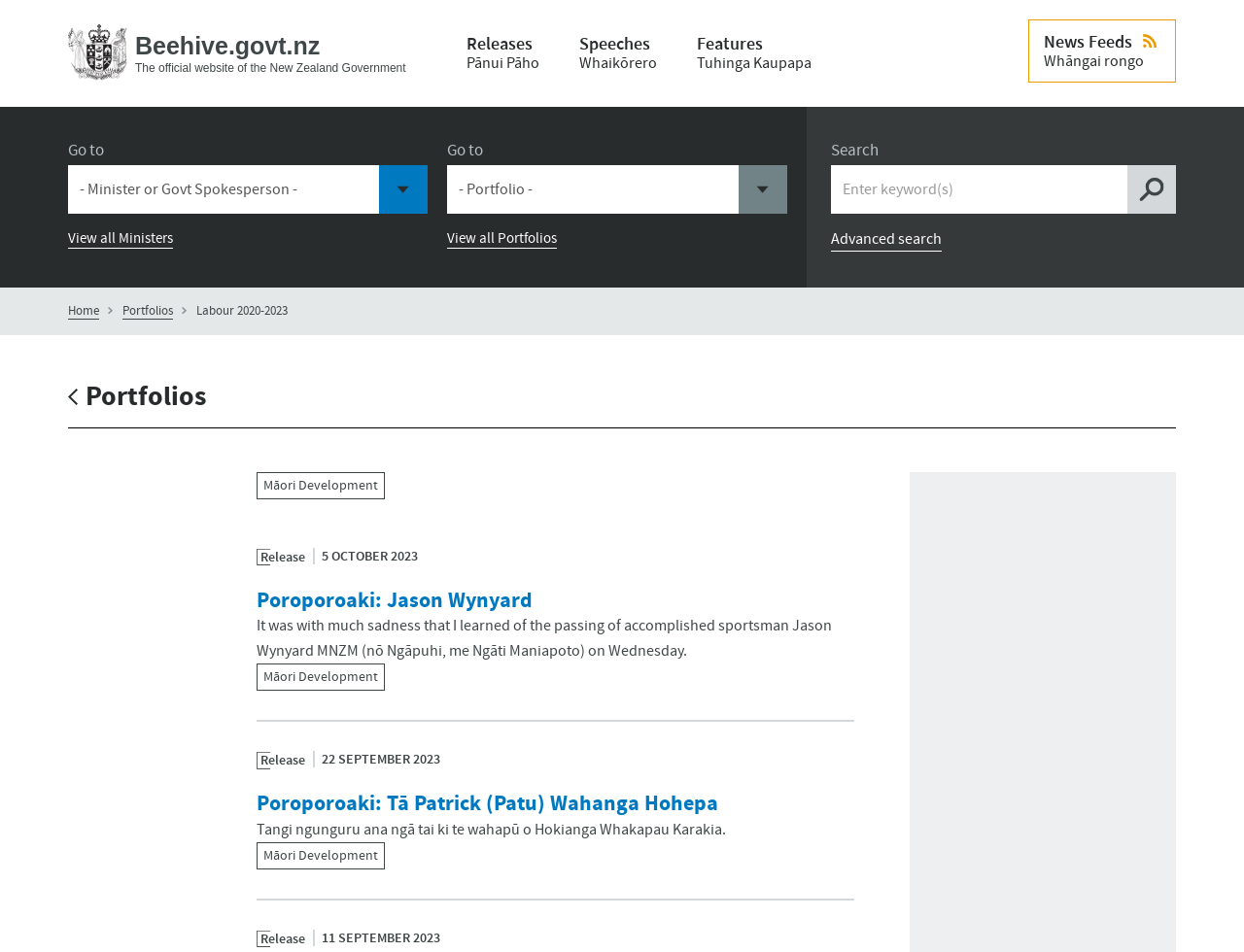Based on the element description: "Search", identify the bounding box coordinates for this UI element. The coordinates must be four float numbers between 0 and 1, listed as [left, top, right, bottom].

[0.906, 0.173, 0.945, 0.224]